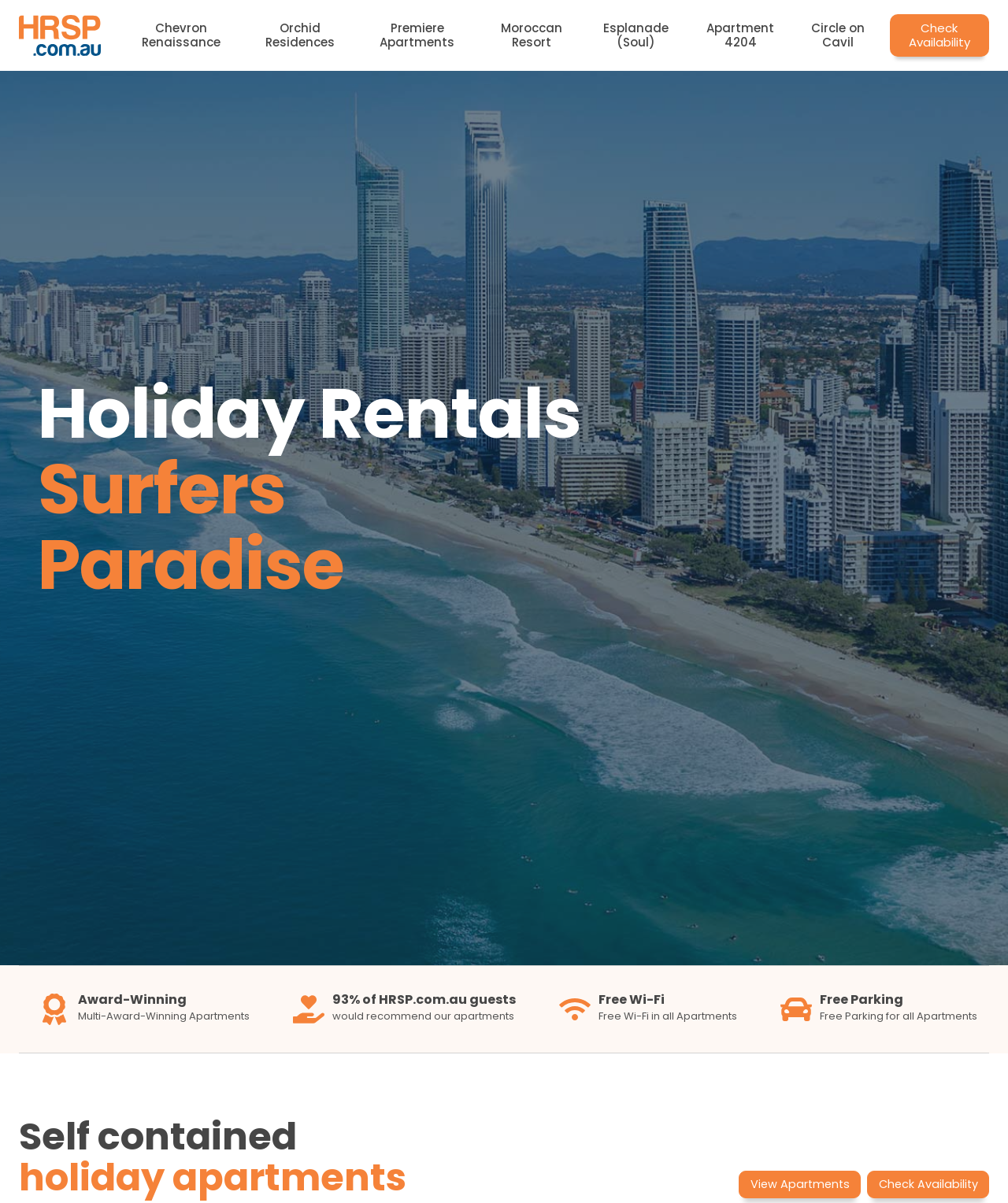Review the image closely and give a comprehensive answer to the question: What is the purpose of the 'Check Availability' button?

The 'Check Availability' button is likely used to check the availability of rooms or apartments, allowing customers to plan their stay and make informed booking decisions.